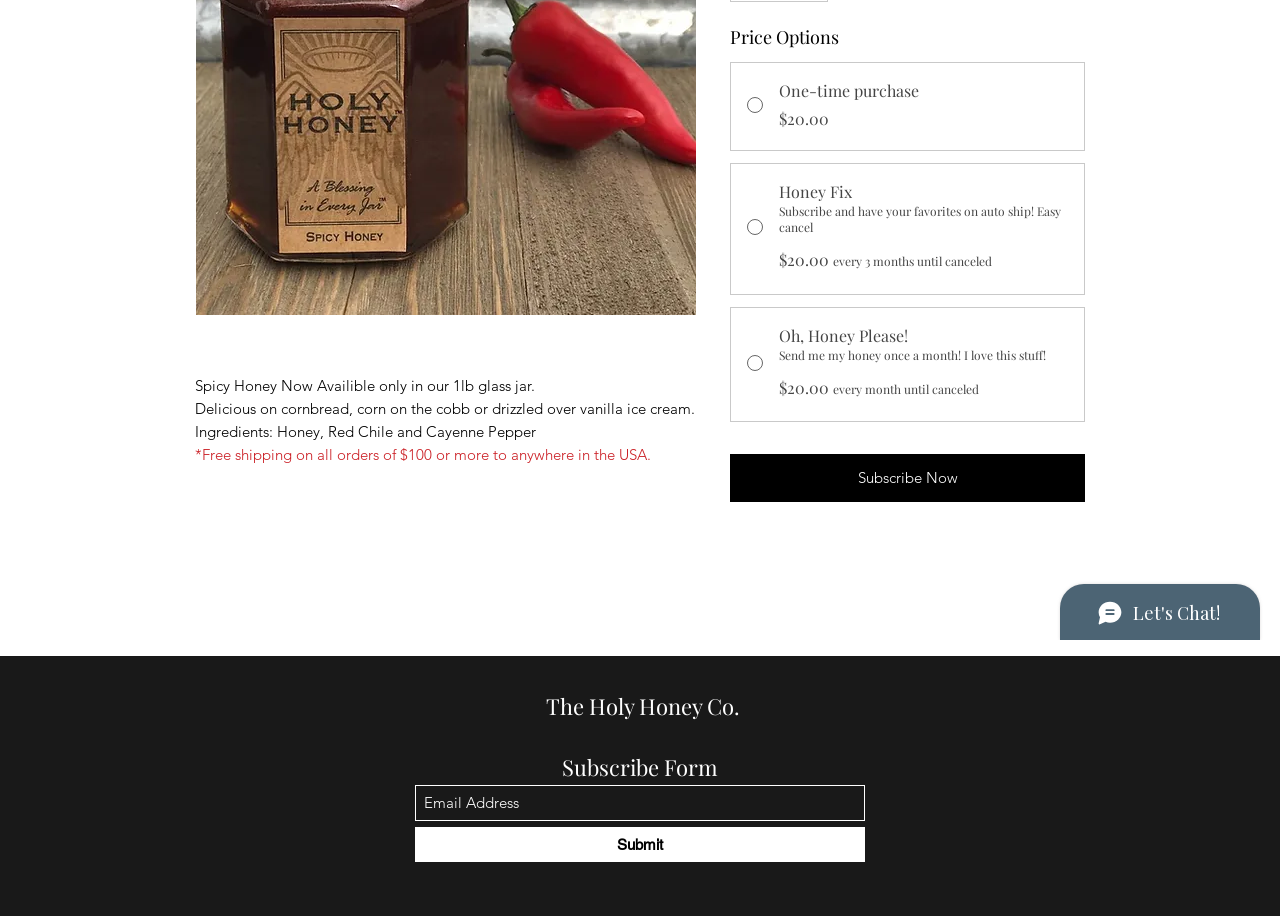From the webpage screenshot, identify the region described by Full list of contributing R-bloggers. Provide the bounding box coordinates as (top-left x, top-left y, bottom-right x, bottom-right y), with each value being a floating point number between 0 and 1.

None